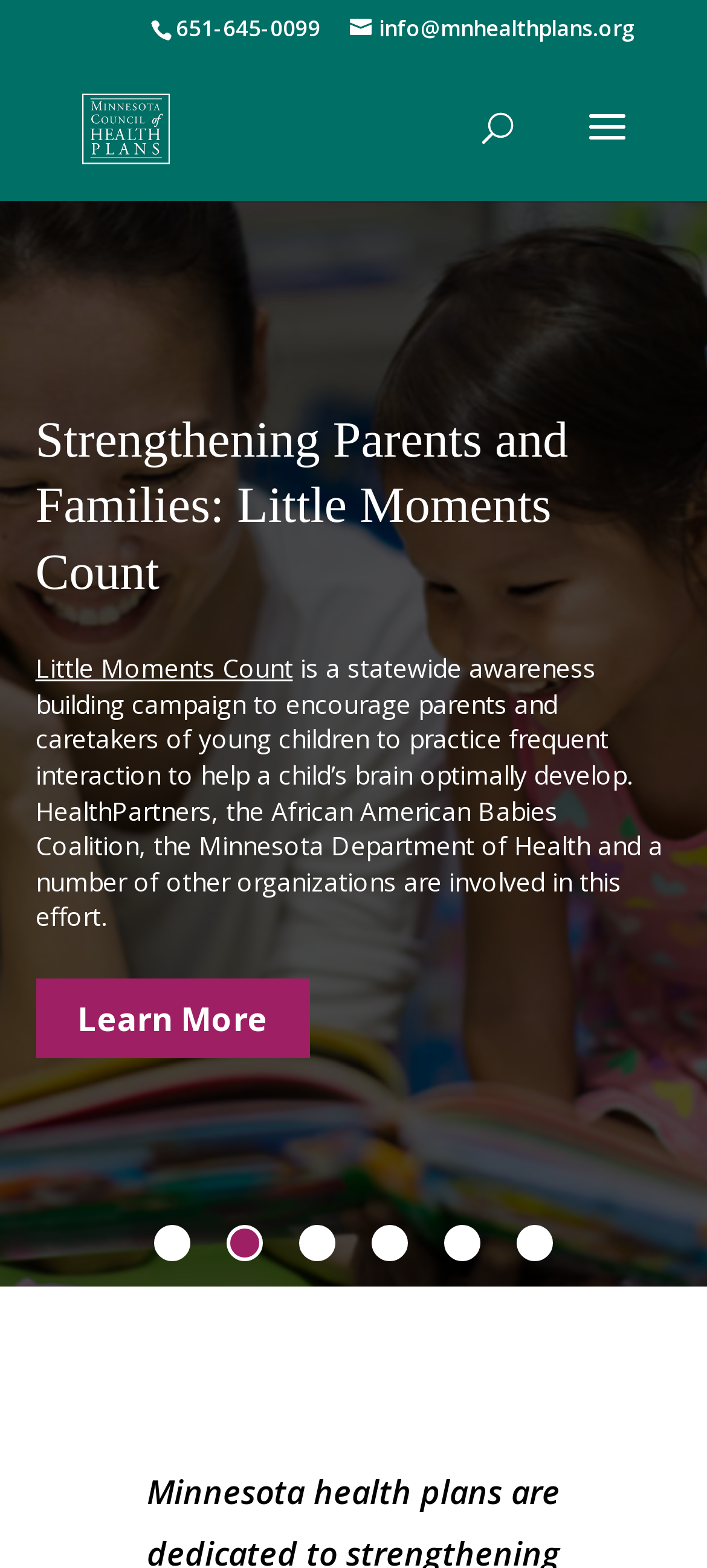How many links are there on the webpage?
Refer to the image and provide a detailed answer to the question.

I counted the number of link elements on the webpage, including the links in the headings and the pagination links at the bottom, to get a total of 15 links.